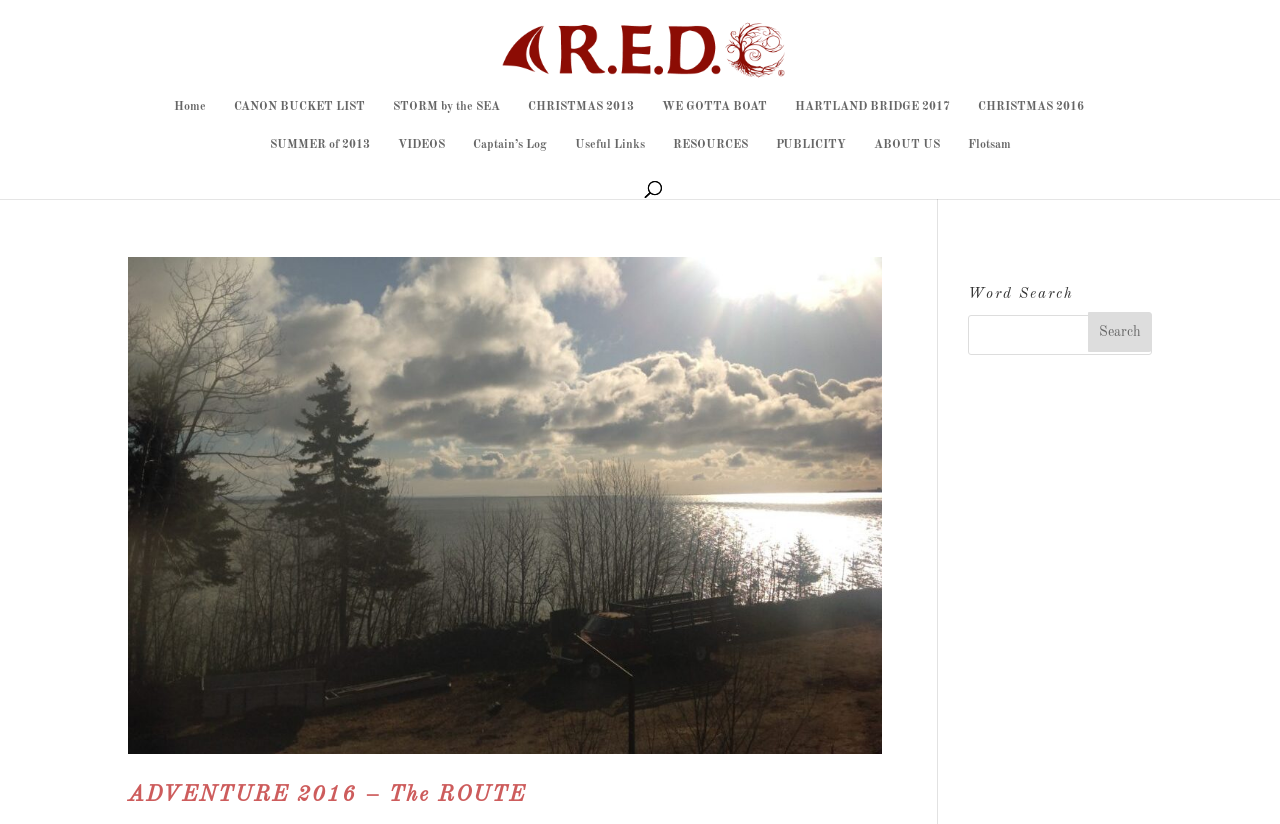From the webpage screenshot, predict the bounding box coordinates (top-left x, top-left y, bottom-right x, bottom-right y) for the UI element described here: ADVENTURE 2016 – The ROUTE

[0.1, 0.951, 0.411, 0.978]